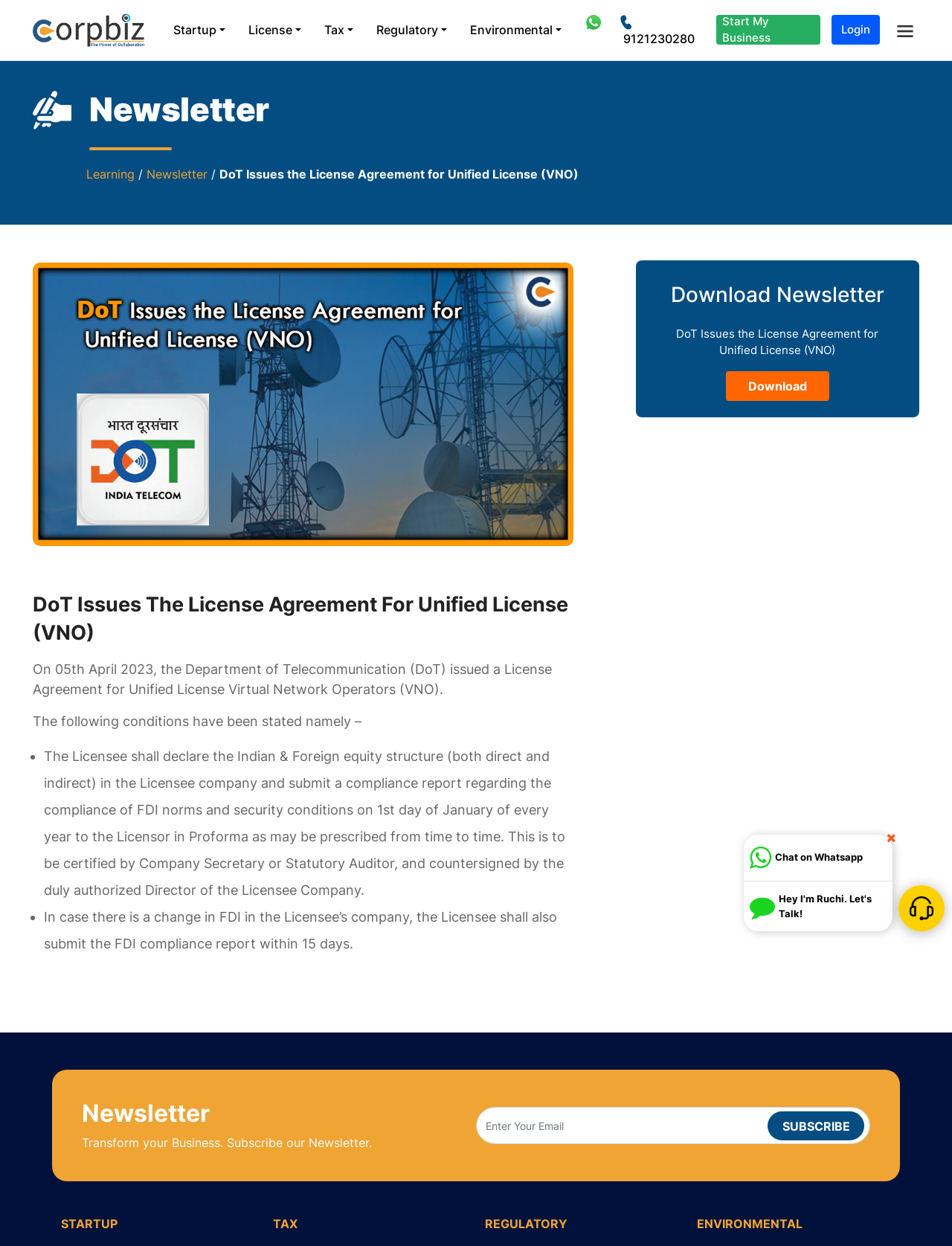Please analyze the image and provide a thorough answer to the question:
What is the email subscription purpose?

The email subscription box is provided on the webpage, allowing users to enter their email address and subscribe to a newsletter, which will likely provide them with updates and information related to the topic of the webpage.